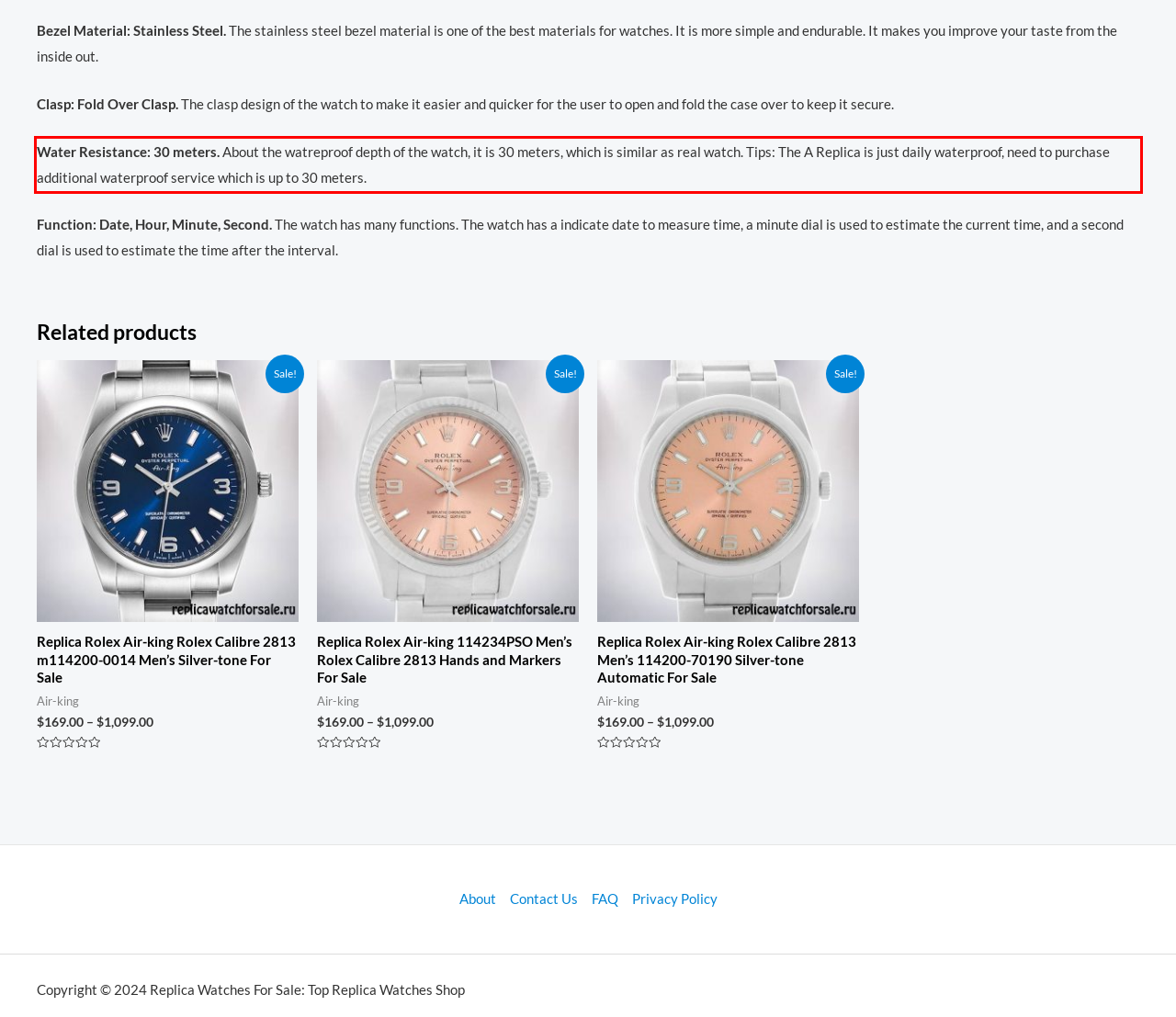You have a screenshot of a webpage with a red bounding box. Identify and extract the text content located inside the red bounding box.

Water Resistance: 30 meters. About the watreproof depth of the watch, it is 30 meters, which is similar as real watch. Tips: The A Replica is just daily waterproof, need to purchase additional waterproof service which is up to 30 meters.